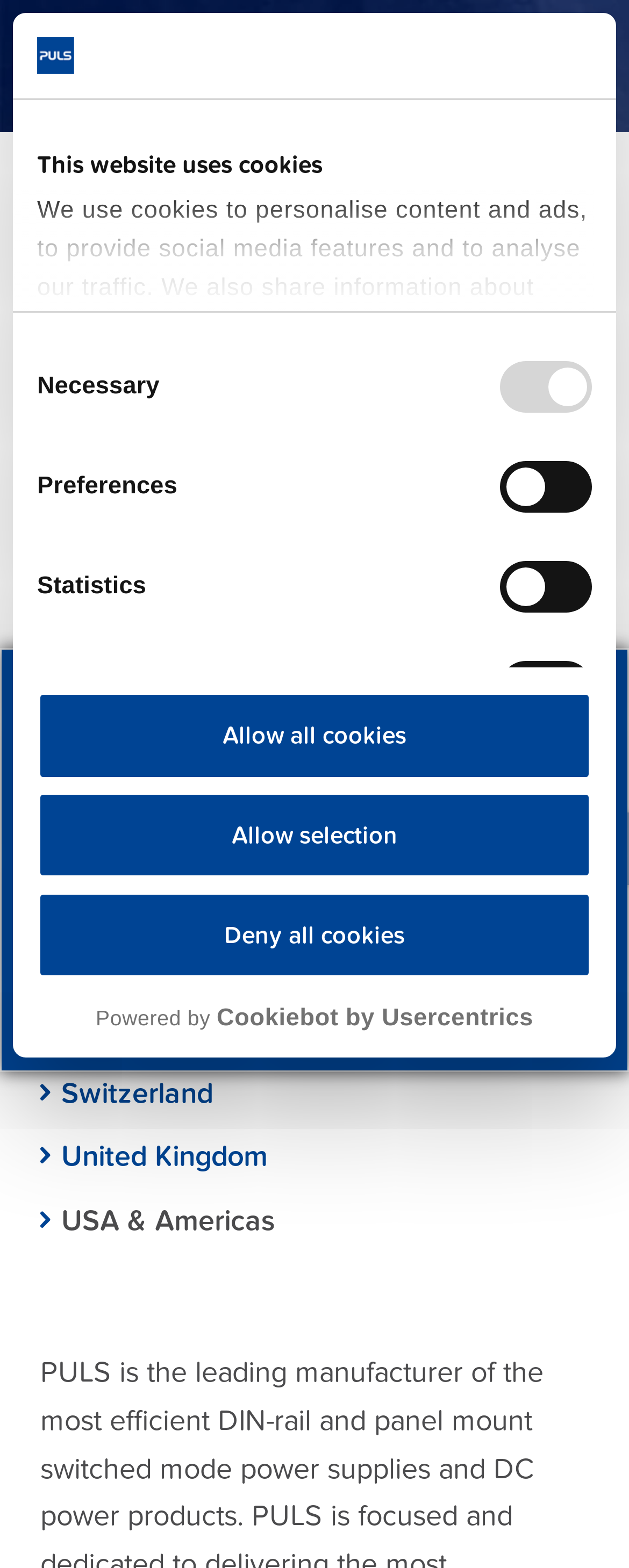What is the theme of the webpage?
From the details in the image, provide a complete and detailed answer to the question.

The webpage appears to be related to power supply, as indicated by the text 'Do you need support with selecting the best power supply for your application?' and the company name 'PULS', which is likely a manufacturer of power supplies.